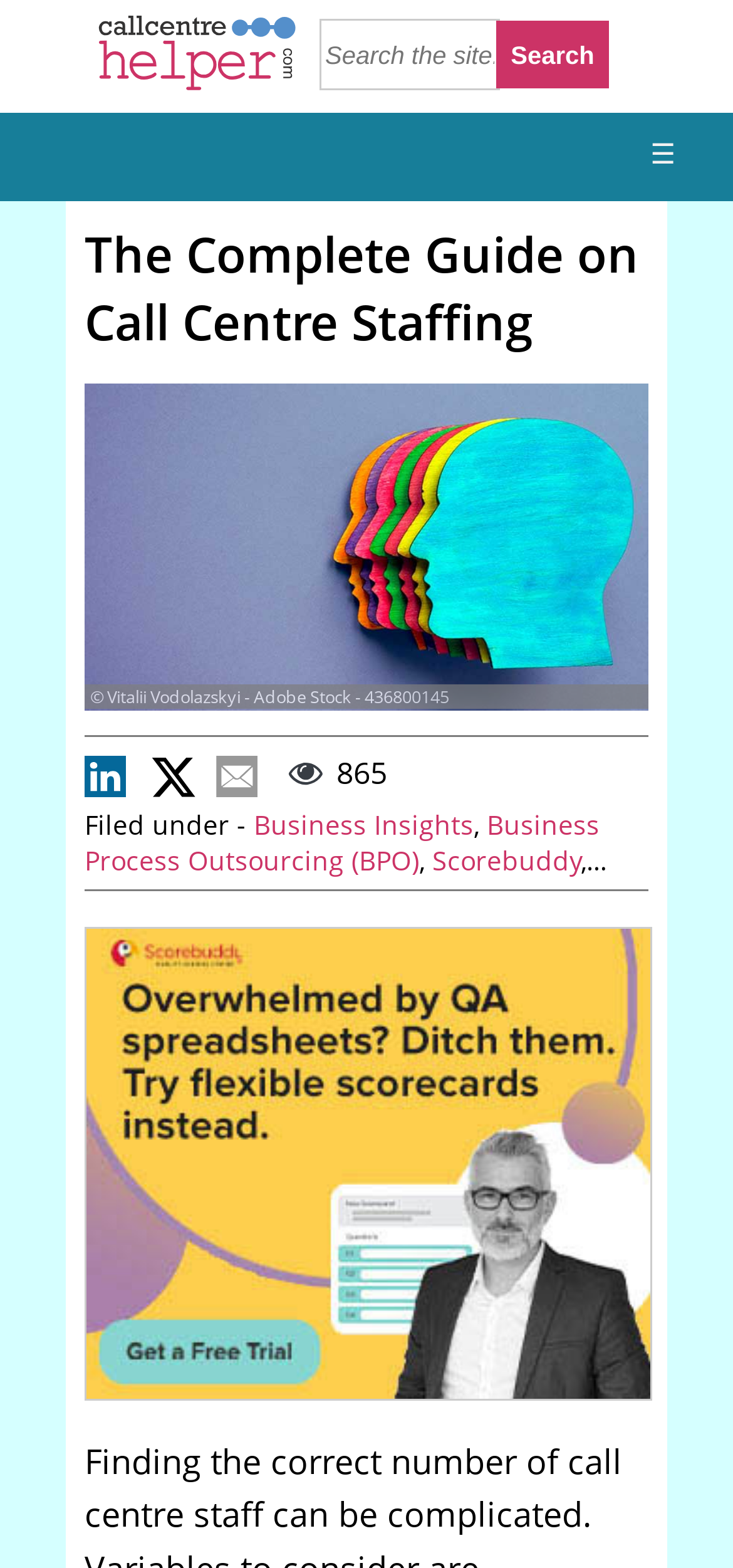Can you provide the bounding box coordinates for the element that should be clicked to implement the instruction: "View archives from May 2024"?

None